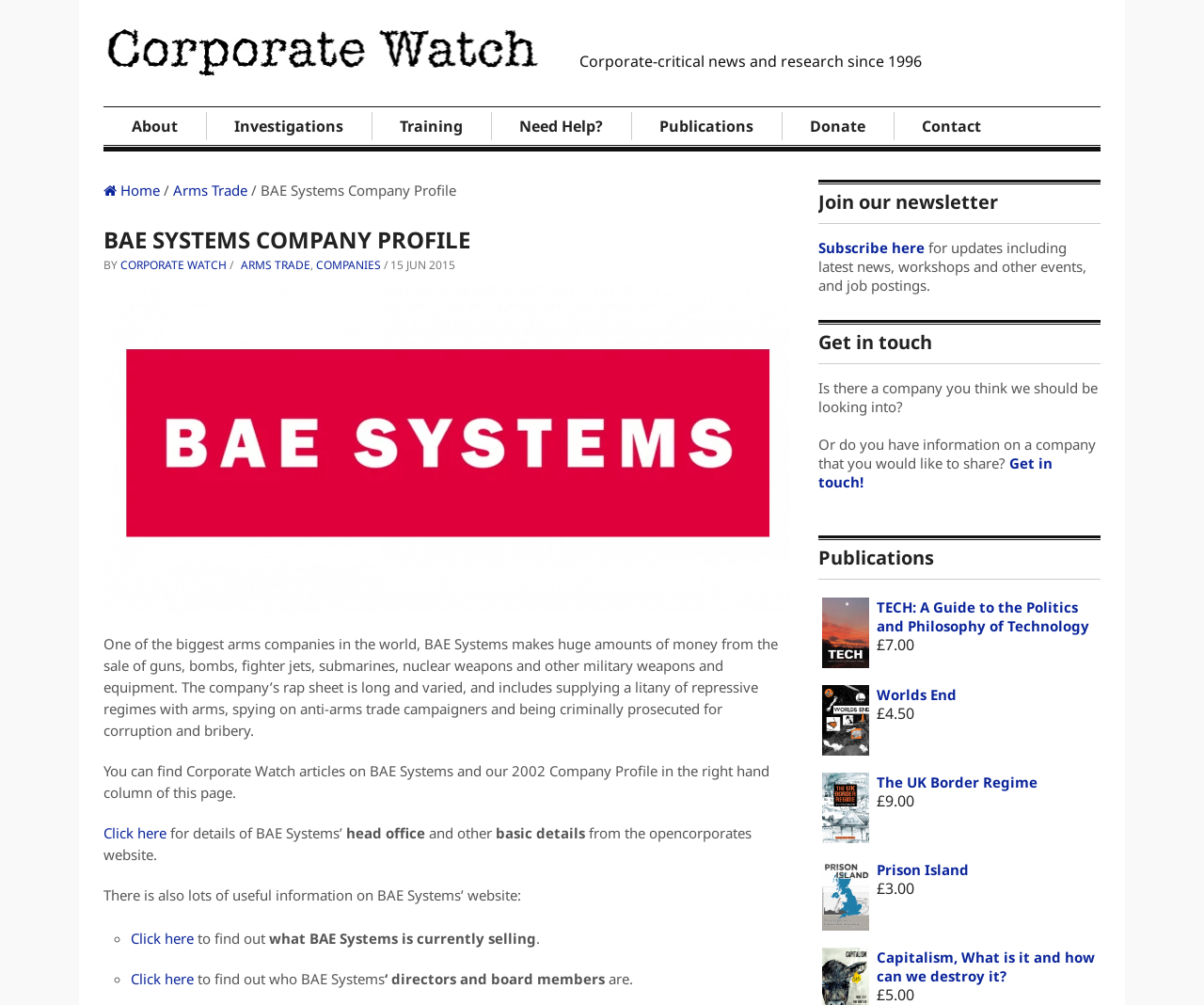What is the main heading displayed on the webpage? Please provide the text.

BAE SYSTEMS COMPANY PROFILE